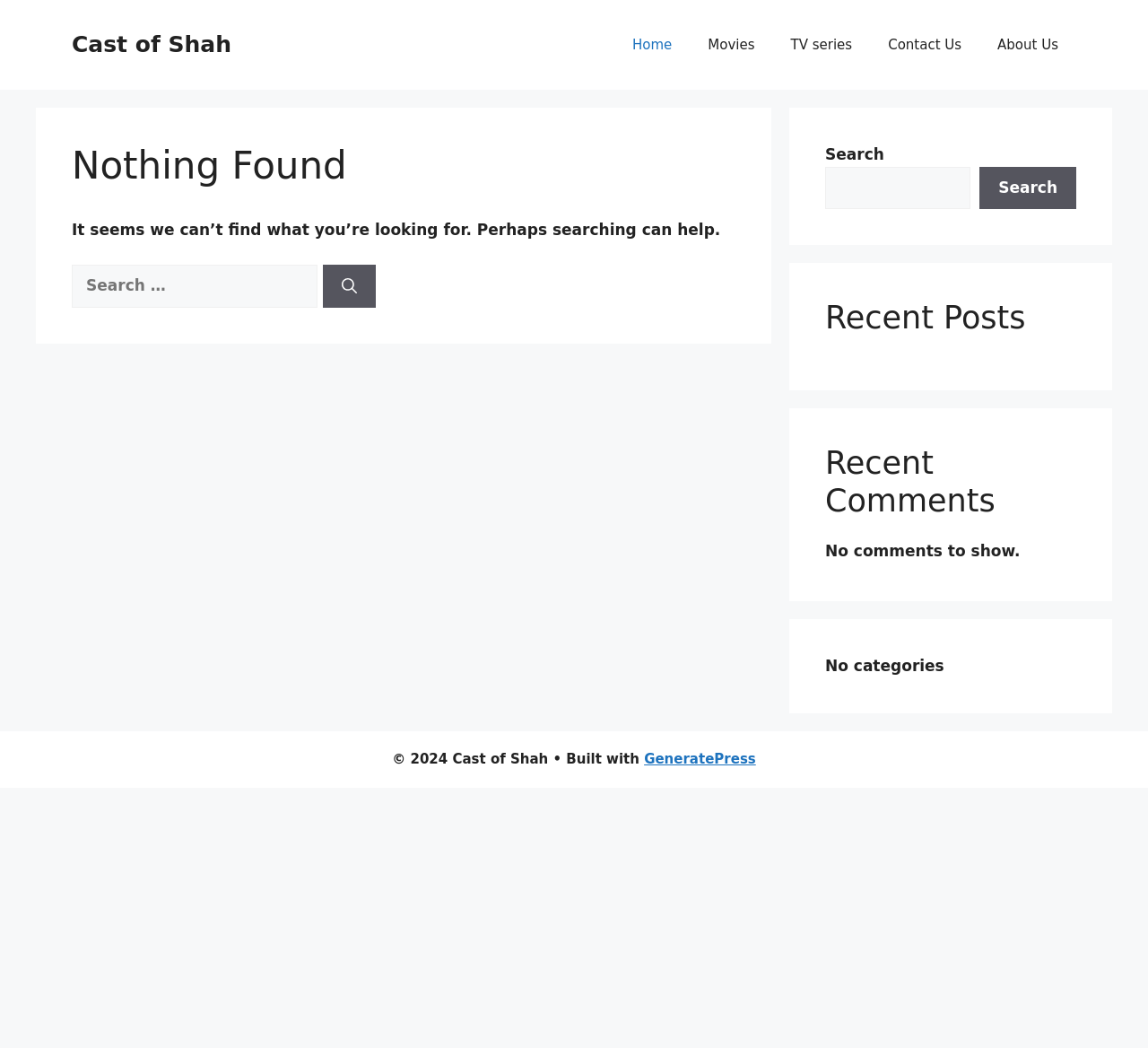Can you show the bounding box coordinates of the region to click on to complete the task described in the instruction: "Visit the About Us page"?

[0.853, 0.017, 0.938, 0.068]